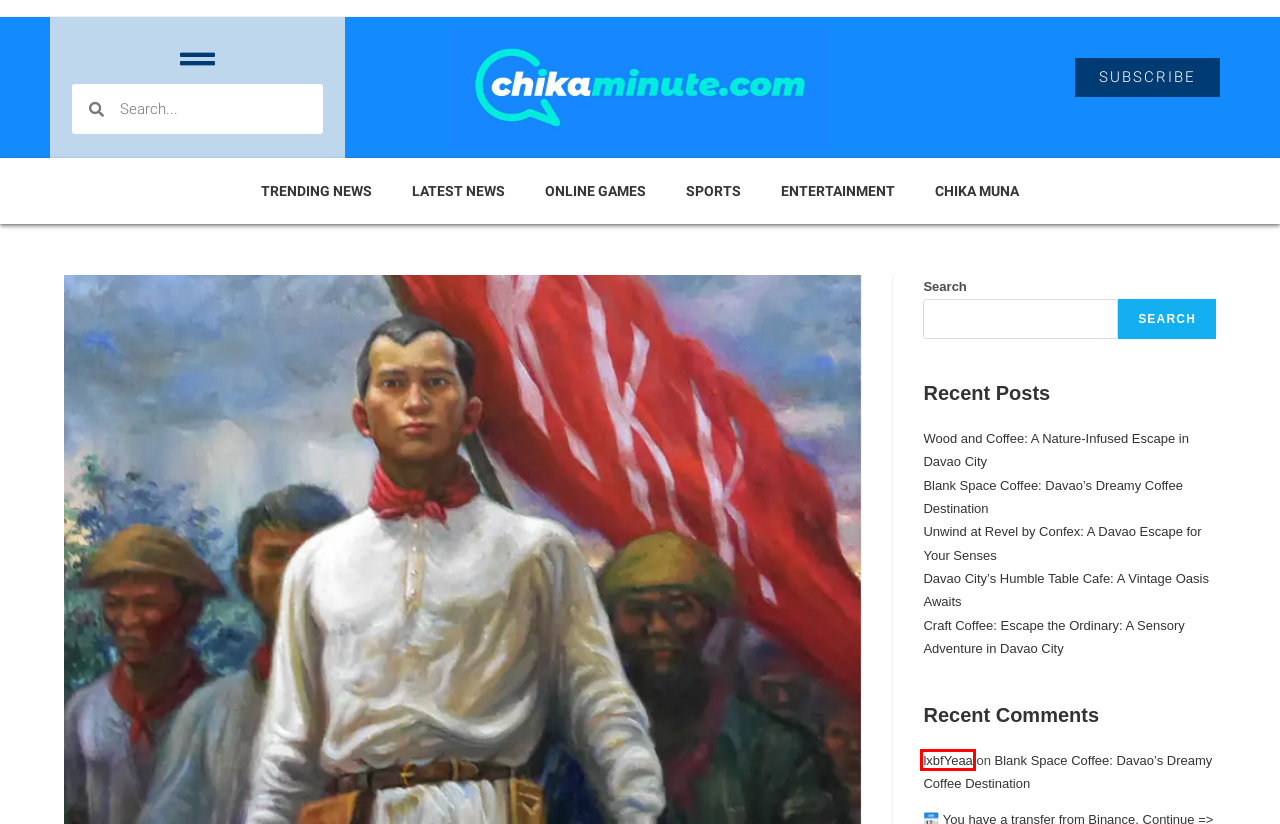Look at the given screenshot of a webpage with a red rectangle bounding box around a UI element. Pick the description that best matches the new webpage after clicking the element highlighted. The descriptions are:
A. [UPDATED] Latest News - Chika Minute Philippines
B. [UPDATED] Online Games News - Chika Minute Philippines
C. [UPDATED] Trending News - Chika Minute Philippines
D. Craft Coffee: Escape The Ordinary
E. Acunetix Web Vulnerability Scanner - Test websites
F. [UPDATED] Chismiss Ngayon - Chika Minute Philippines
G. Wood and Coffee: A Nature-Infused Escape in Davao City
H. Blank Space Coffee: Davao's Dreamy Coffee Destination

E